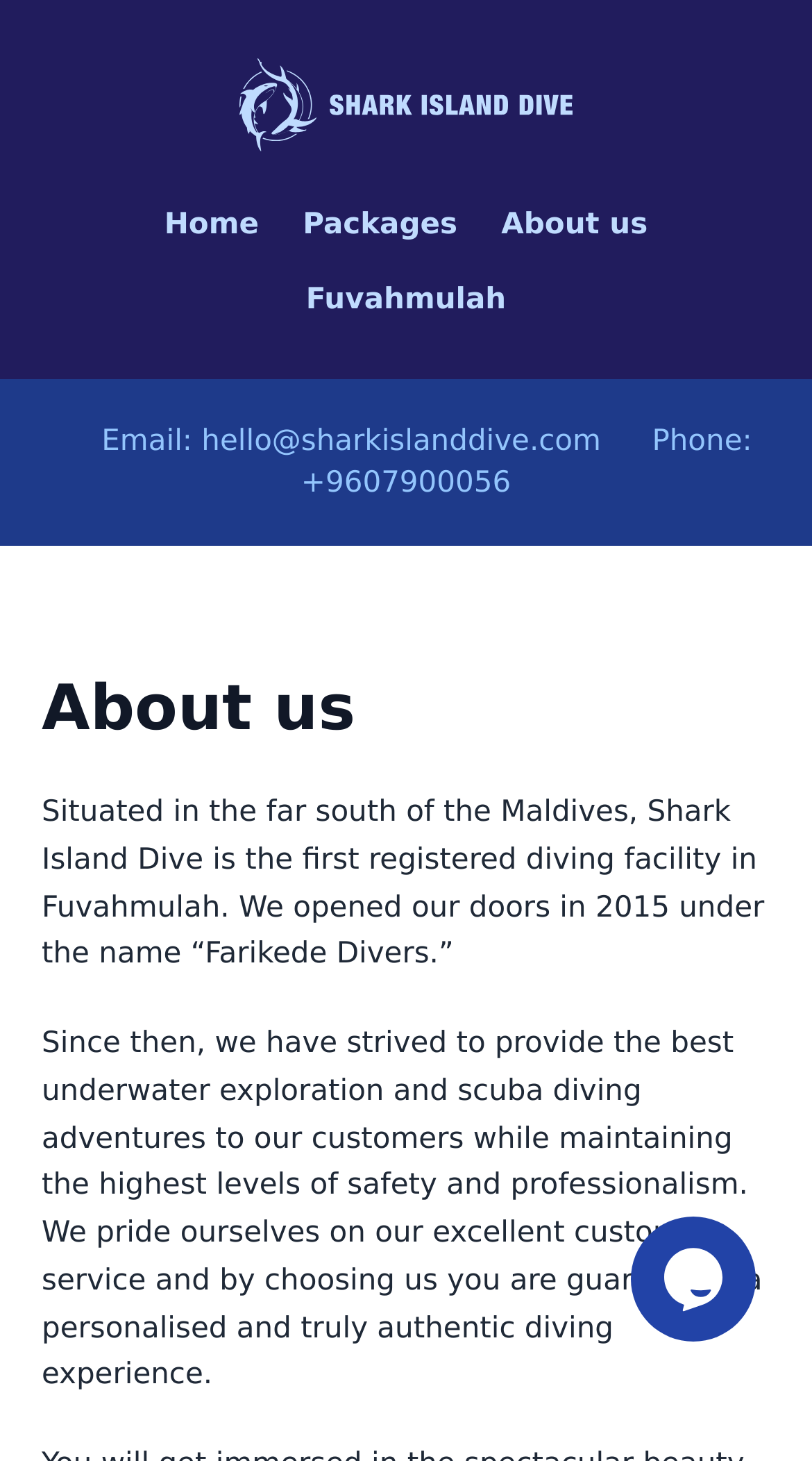Answer the question with a brief word or phrase:
What is the name of the diving facility?

Shark Island Dive